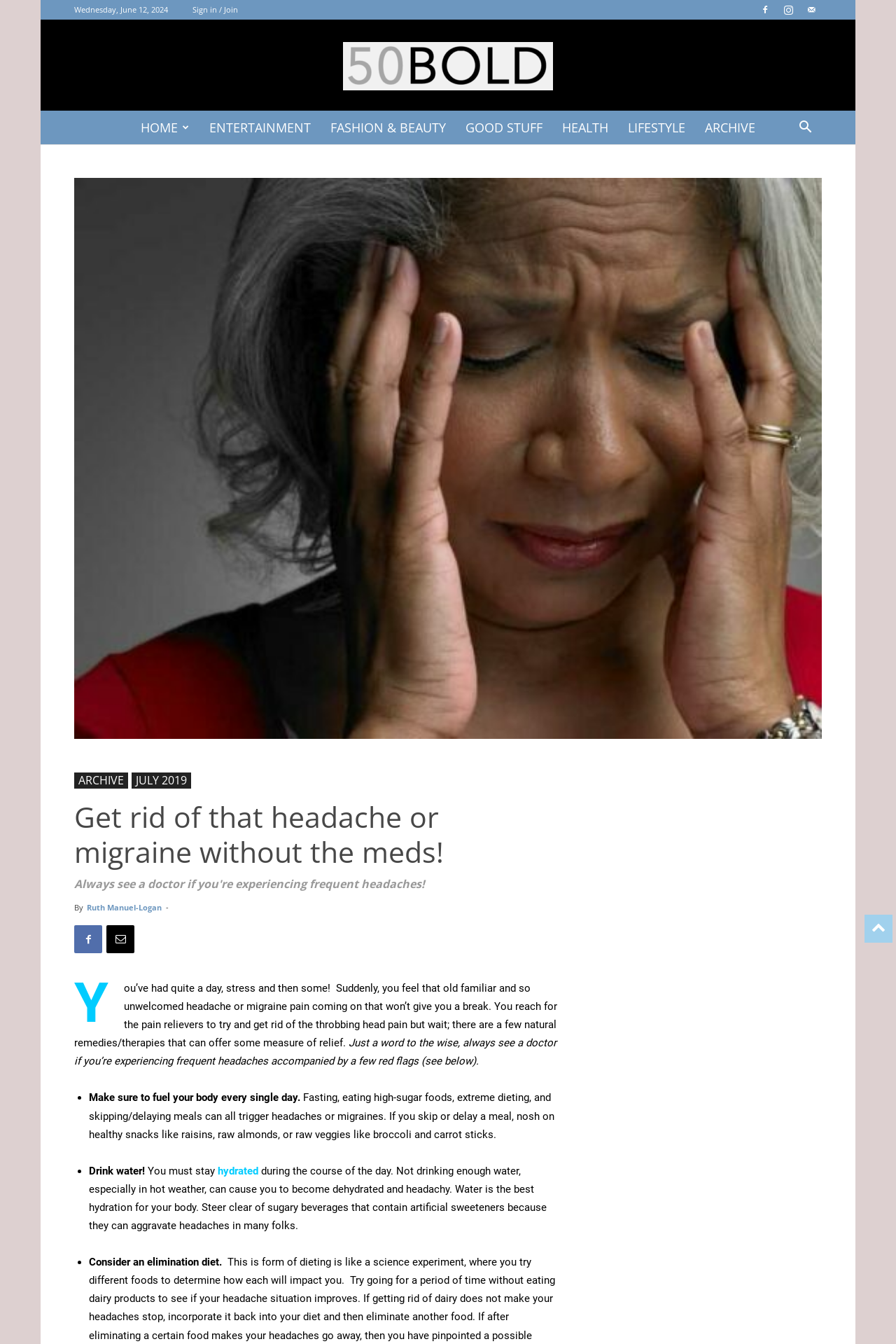What should you avoid eating to prevent headaches?
Using the visual information, answer the question in a single word or phrase.

High-sugar foods